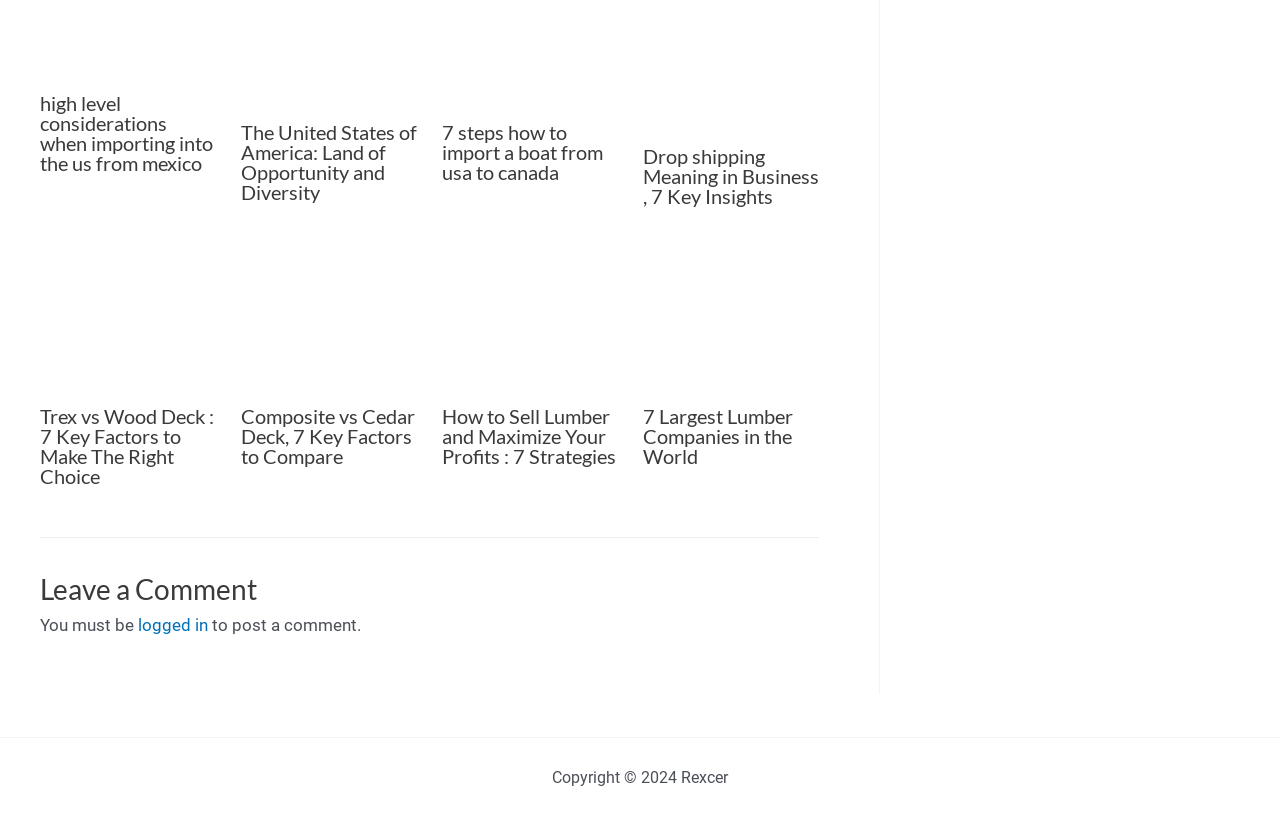Can you find the bounding box coordinates of the area I should click to execute the following instruction: "Click on 'Importing Into The Us From Mexico'"?

[0.031, 0.025, 0.169, 0.05]